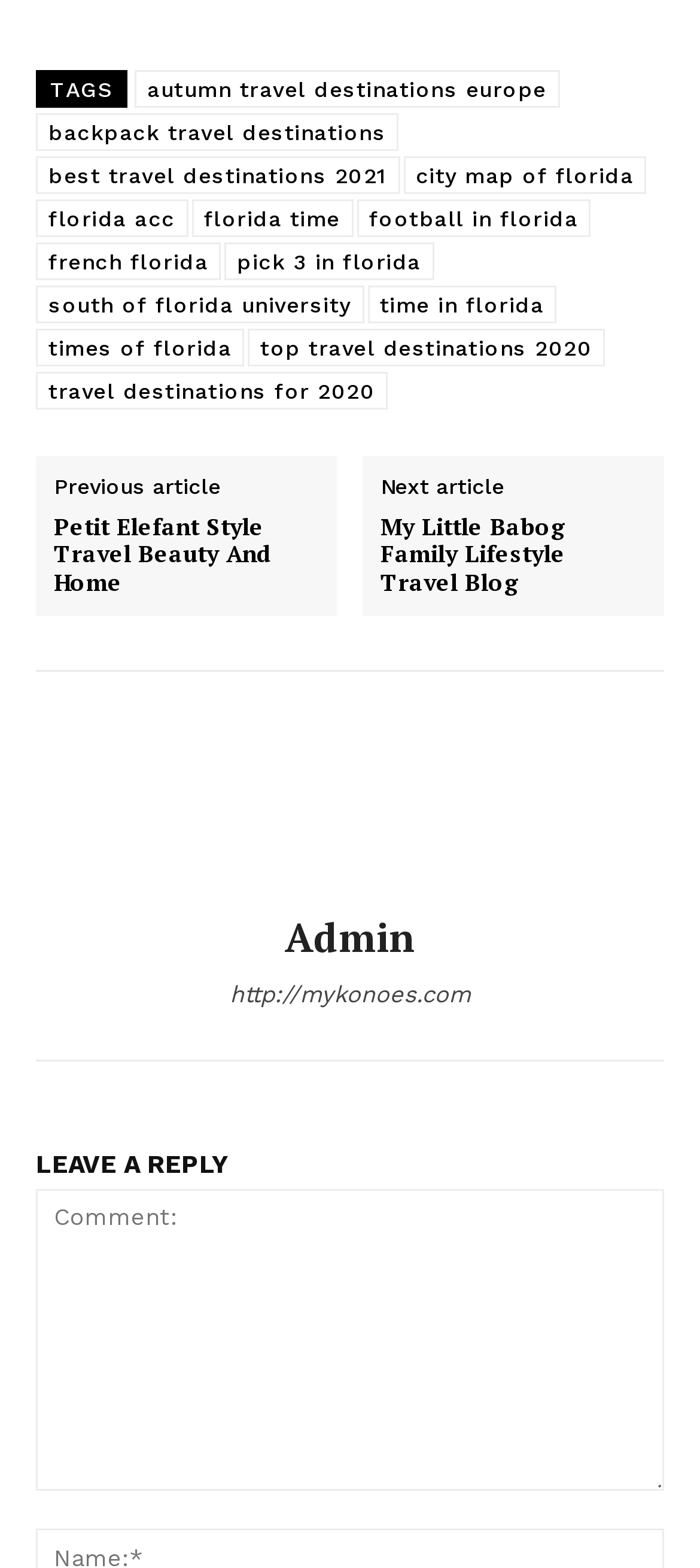Determine the bounding box coordinates of the clickable element to complete this instruction: "click on 'Admin'". Provide the coordinates in the format of four float numbers between 0 and 1, [left, top, right, bottom].

[0.377, 0.451, 0.623, 0.561]